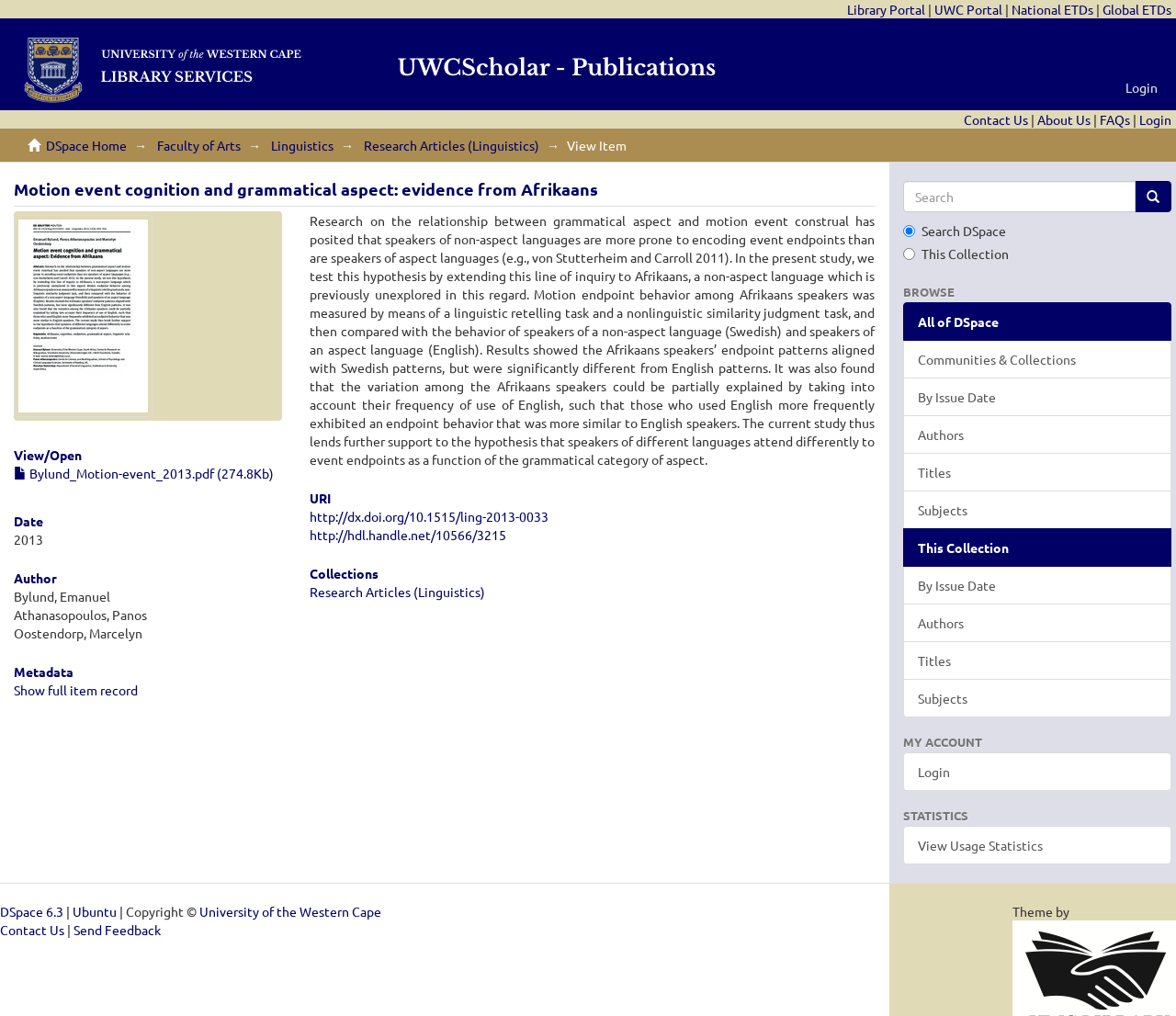Please analyze the image and provide a thorough answer to the question:
What is the title of the research article?

The title of the research article can be found in the heading element with the text 'Motion event cognition and grammatical aspect: evidence from Afrikaans' which is located at the top of the webpage.